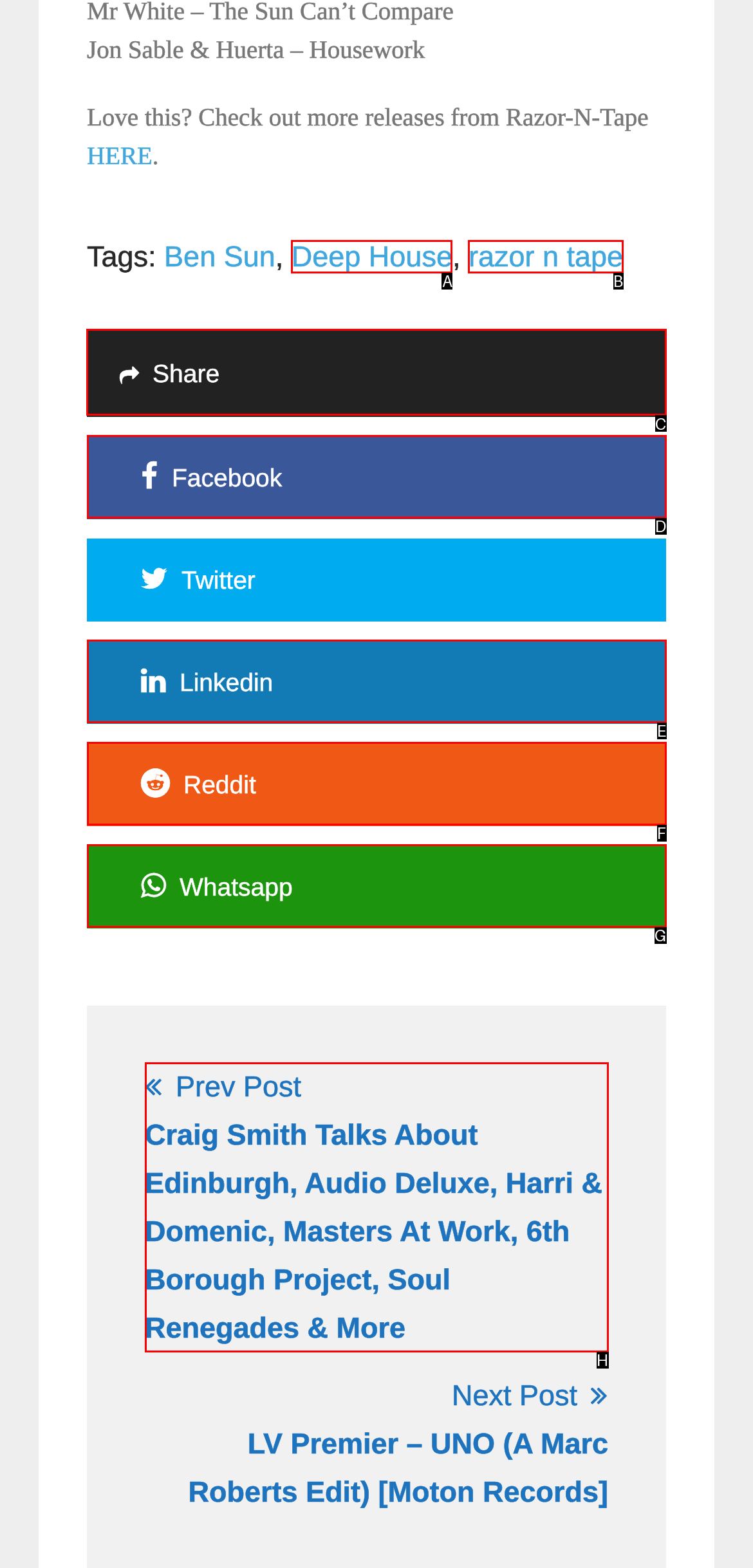Determine the HTML element to click for the instruction: Share this post.
Answer with the letter corresponding to the correct choice from the provided options.

C